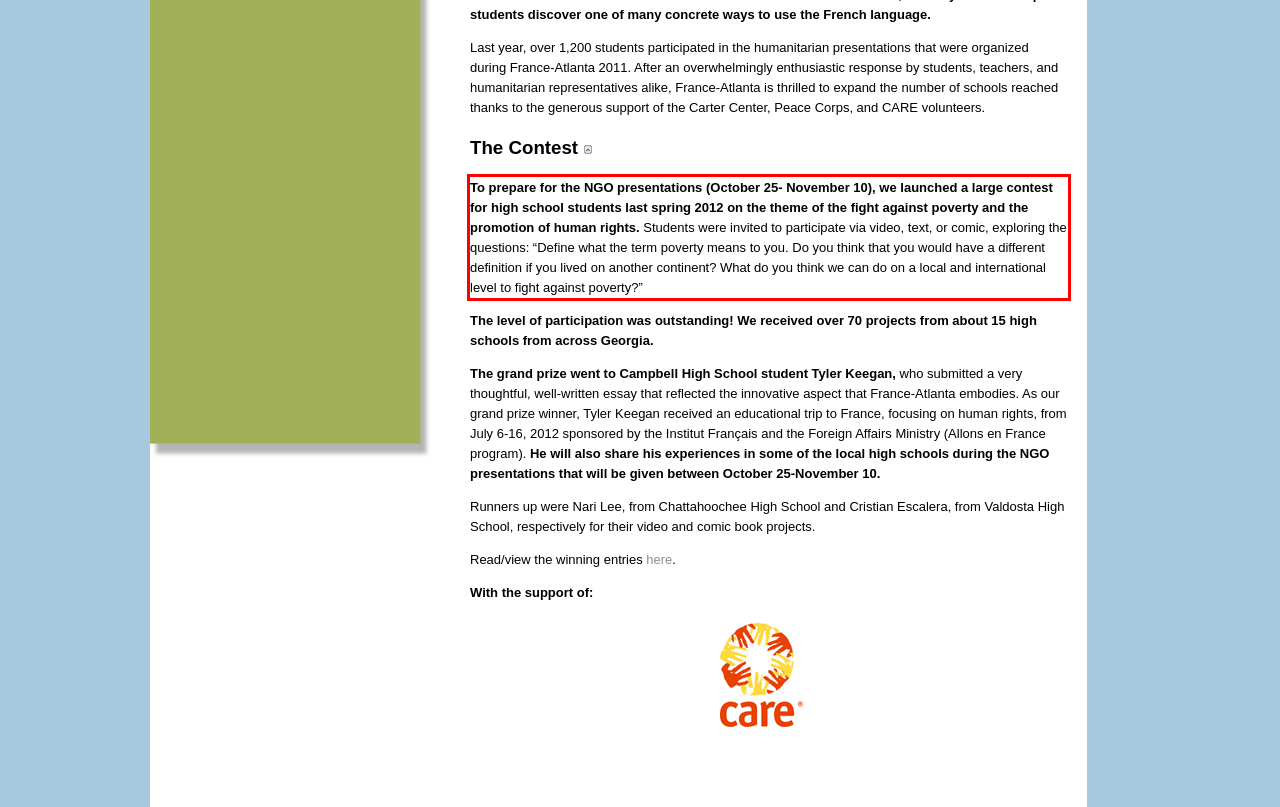In the screenshot of the webpage, find the red bounding box and perform OCR to obtain the text content restricted within this red bounding box.

To prepare for the NGO presentations (October 25- November 10), we launched a large contest for high school students last spring 2012 on the theme of the fight against poverty and the promotion of human rights. Students were invited to participate via video, text, or comic, exploring the questions: “Define what the term poverty means to you. Do you think that you would have a different definition if you lived on another continent? What do you think we can do on a local and international level to fight against poverty?”